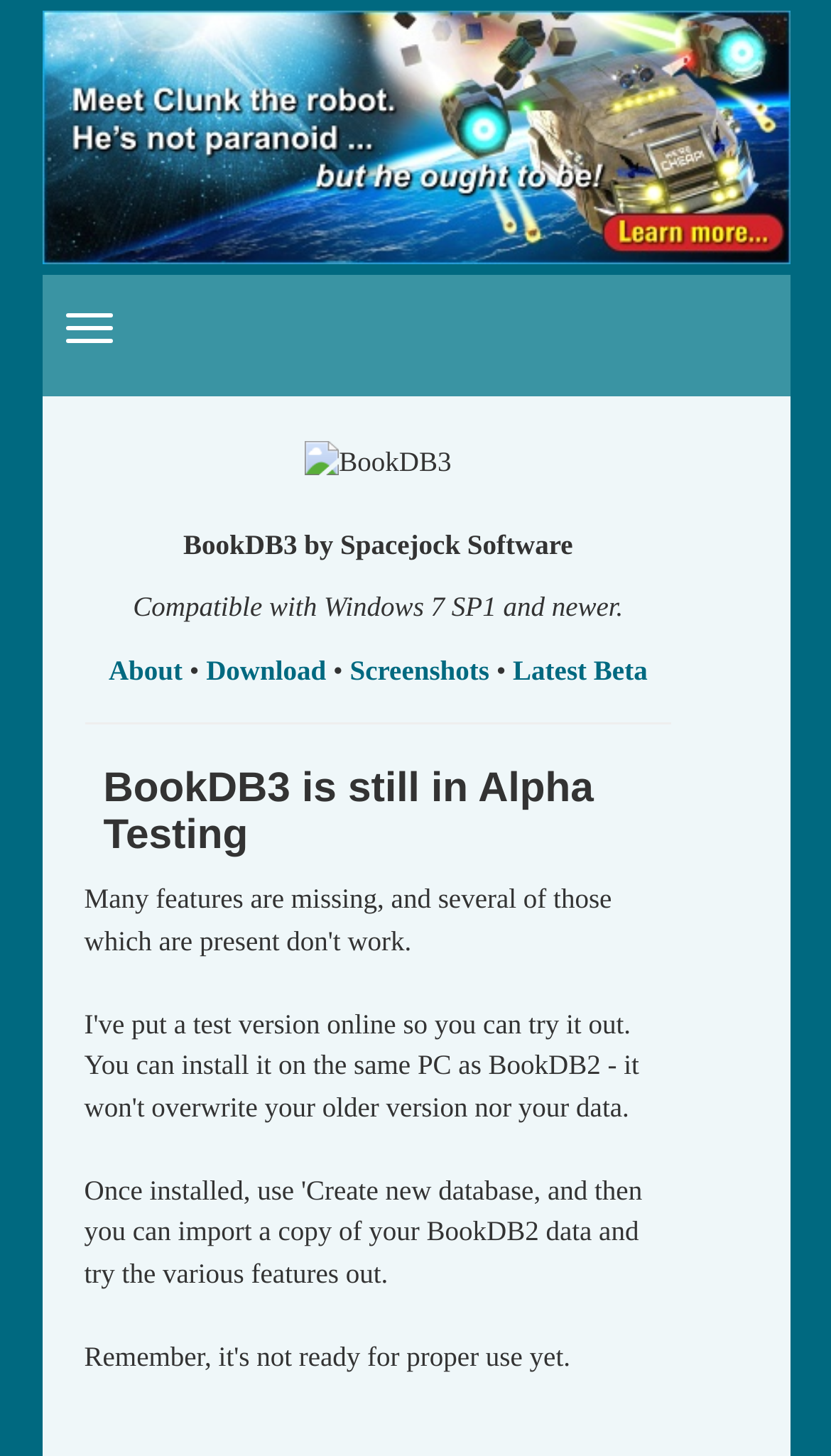Bounding box coordinates should be in the format (top-left x, top-left y, bottom-right x, bottom-right y) and all values should be floating point numbers between 0 and 1. Determine the bounding box coordinate for the UI element described as: Toggle navigation

[0.05, 0.201, 0.163, 0.25]